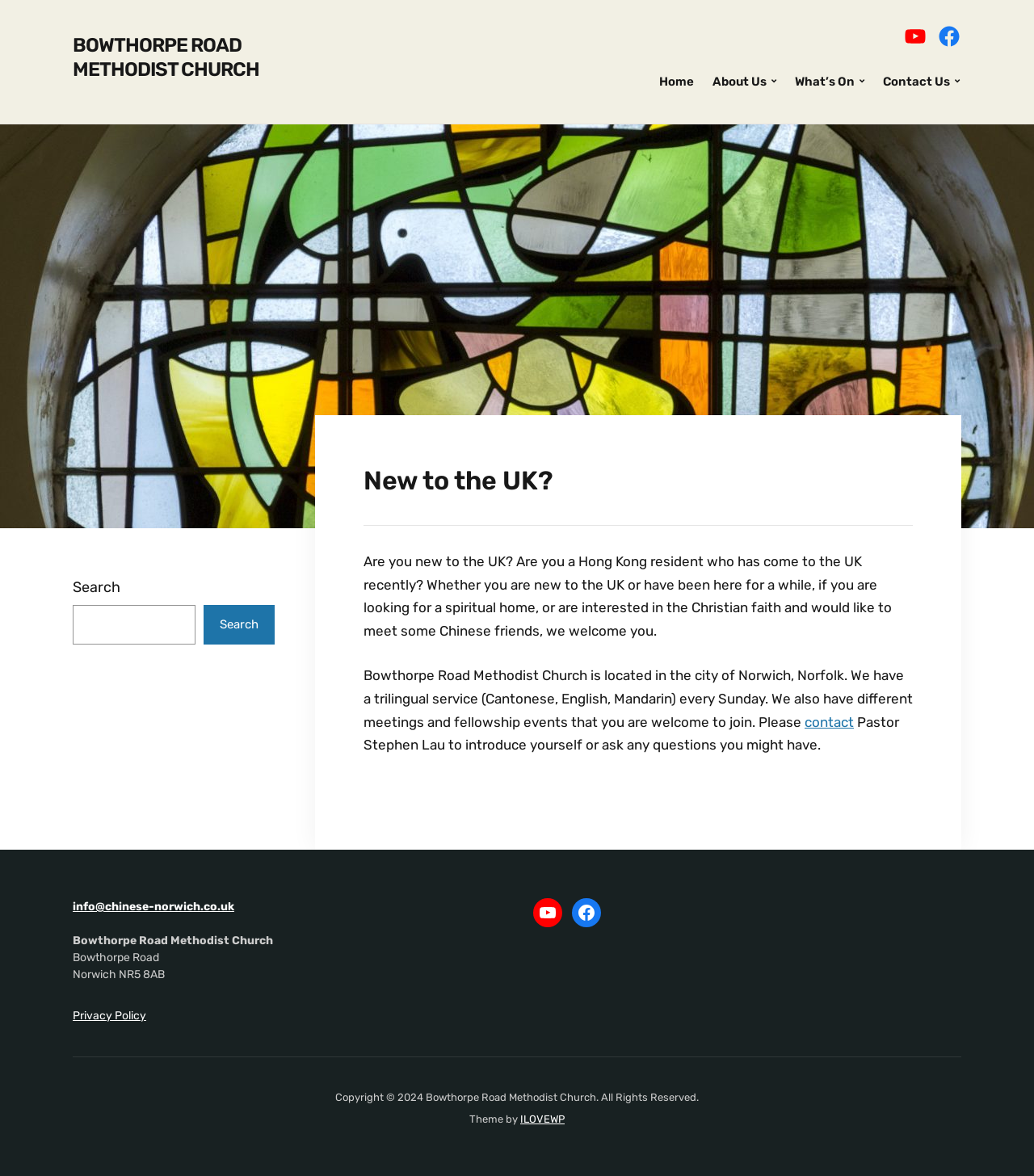Please specify the bounding box coordinates of the area that should be clicked to accomplish the following instruction: "Contact Pastor Stephen Lau". The coordinates should consist of four float numbers between 0 and 1, i.e., [left, top, right, bottom].

[0.778, 0.607, 0.826, 0.621]